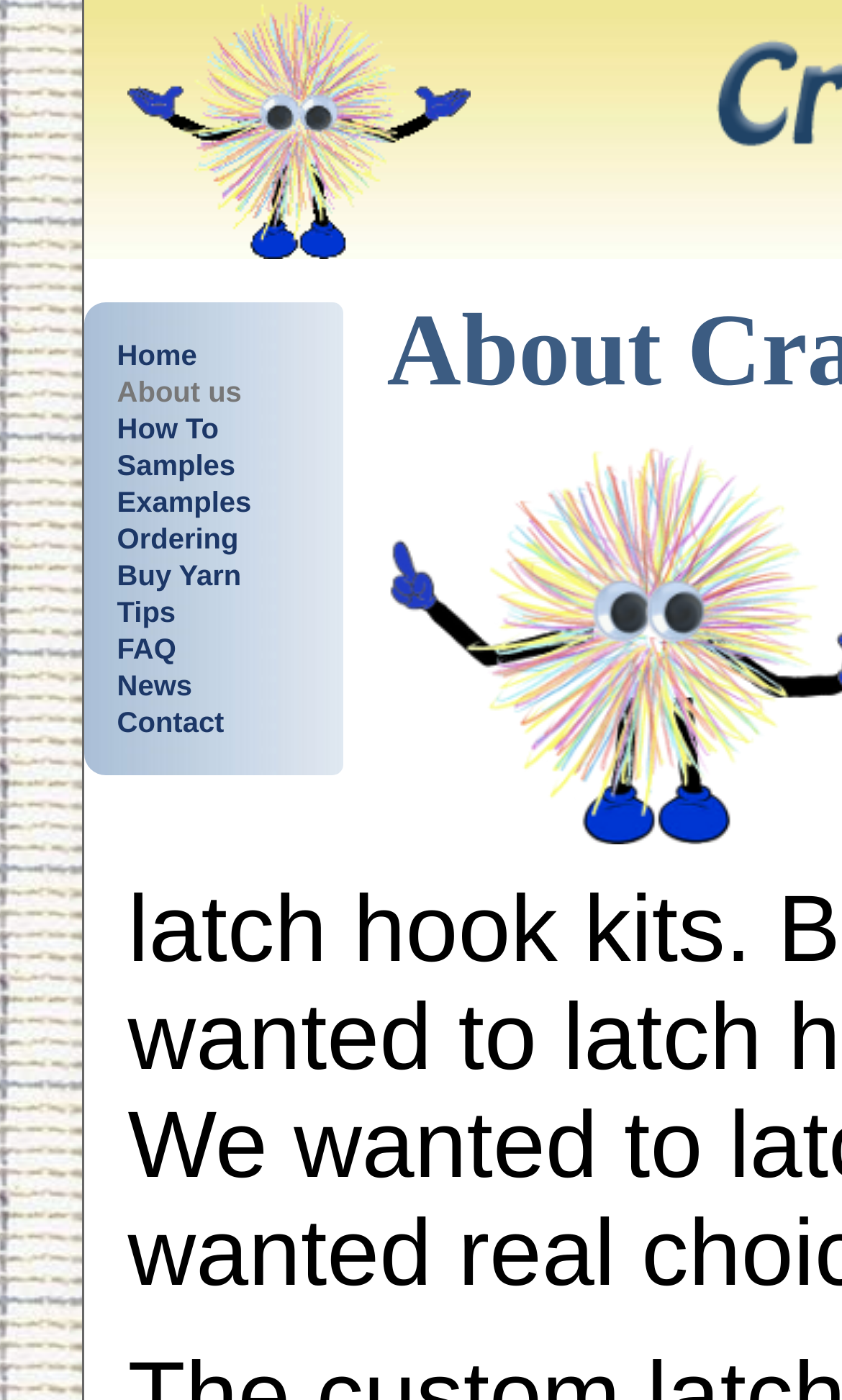Predict the bounding box of the UI element based on this description: "Examples".

[0.139, 0.347, 0.299, 0.37]